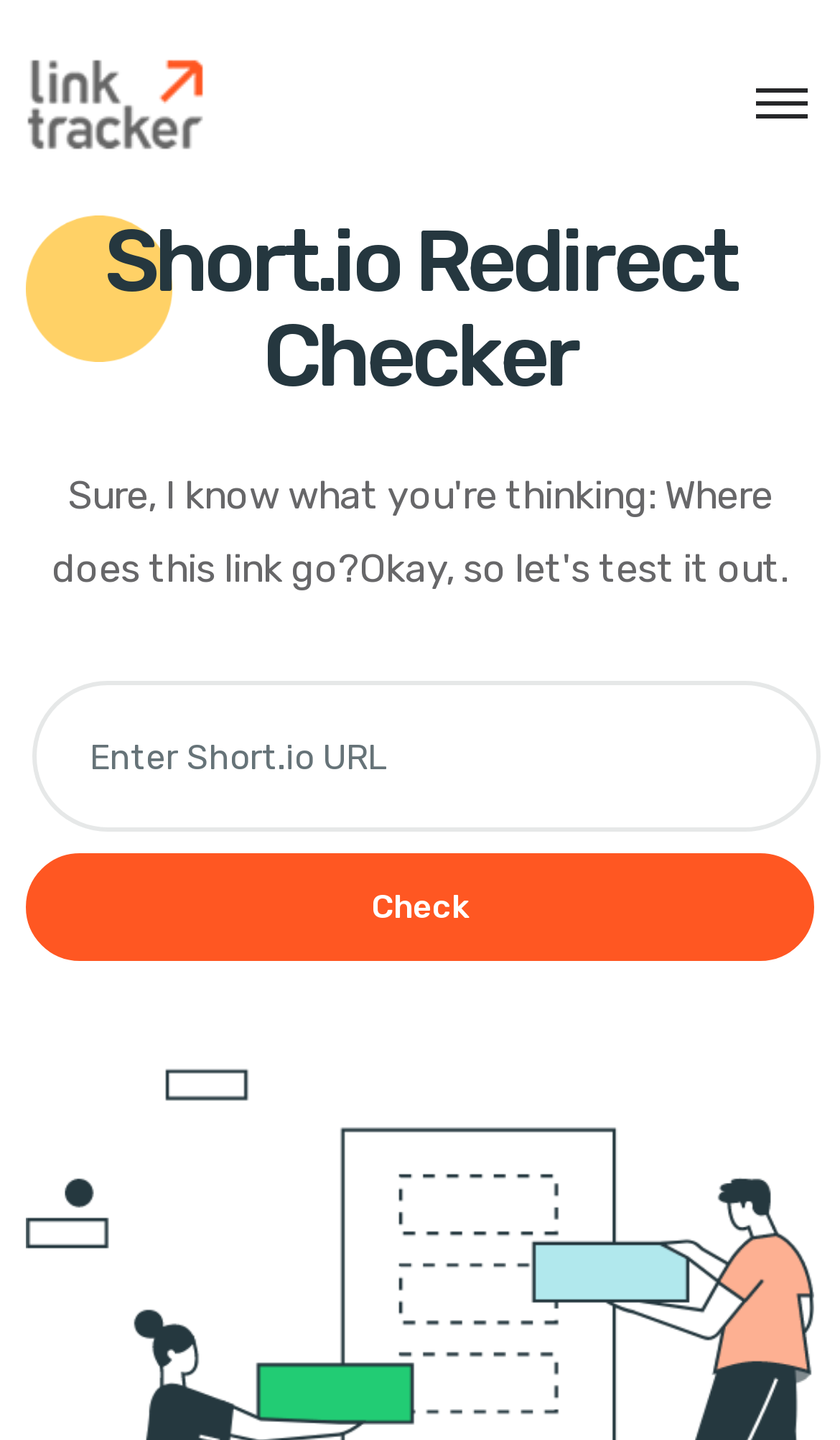Please find the bounding box for the following UI element description. Provide the coordinates in (top-left x, top-left y, bottom-right x, bottom-right y) format, with values between 0 and 1: parent_node: Check placeholder="Enter Short.io URL"

[0.037, 0.473, 0.976, 0.578]